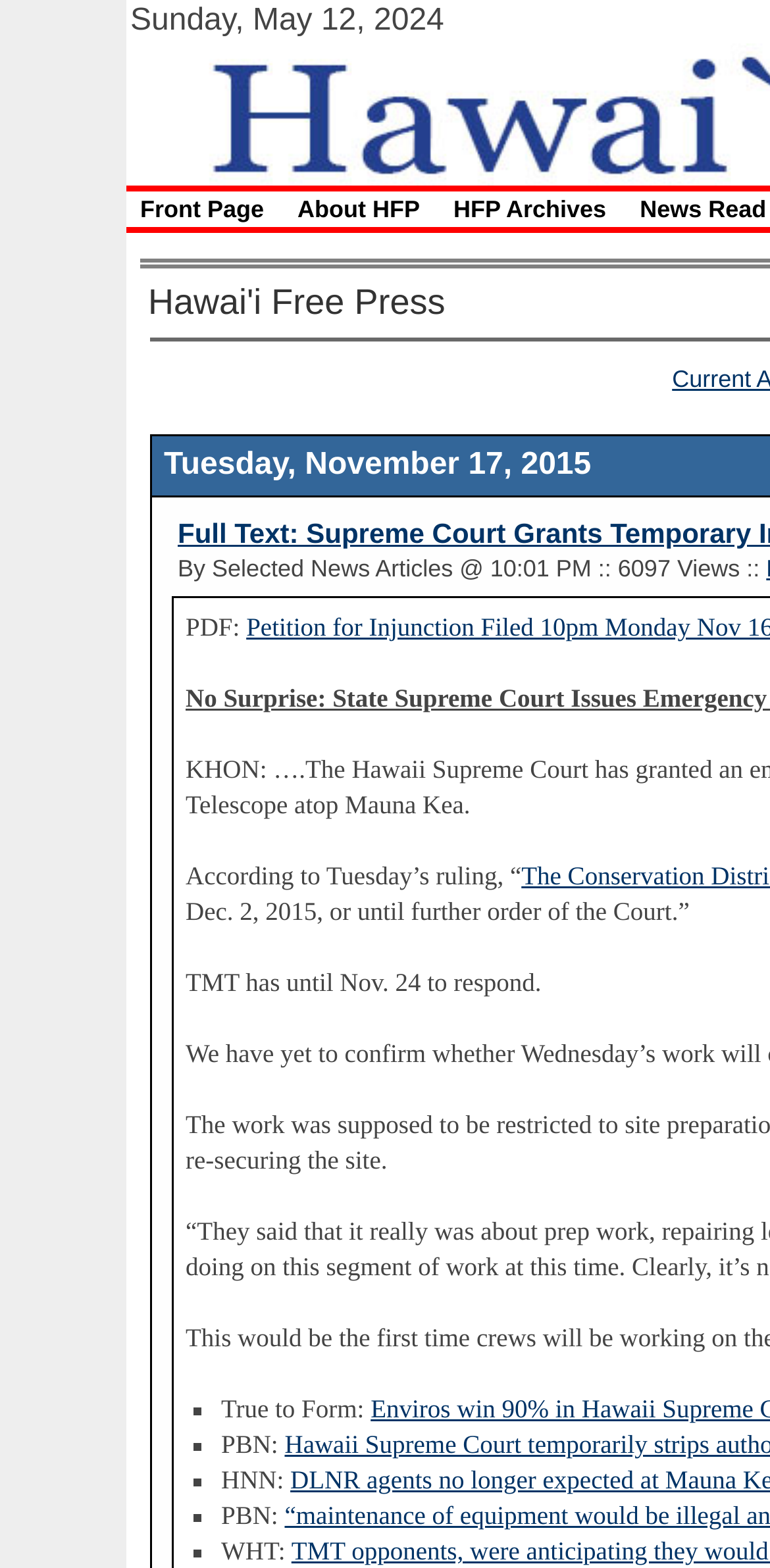How many news sources are listed?
Using the image, respond with a single word or phrase.

4